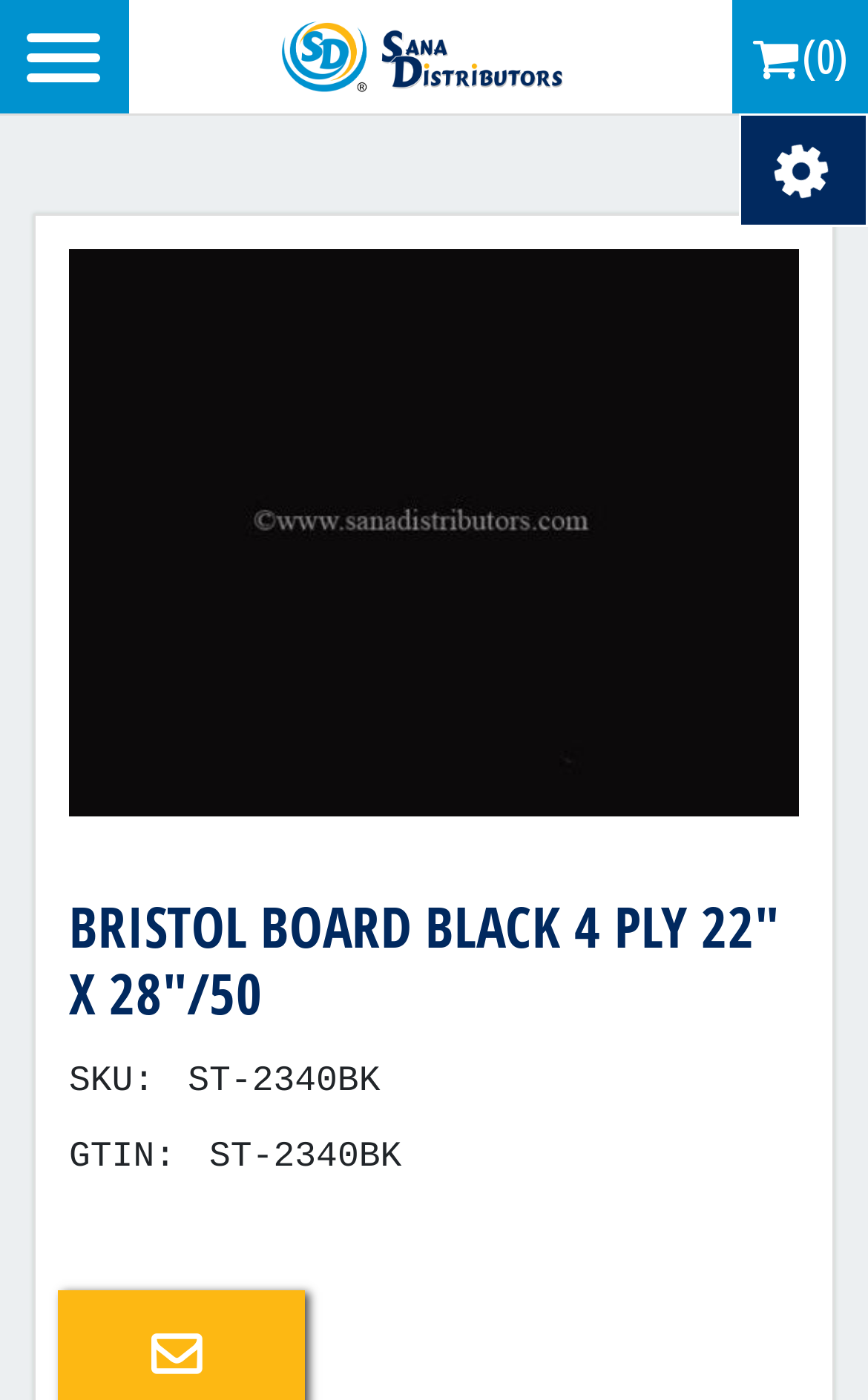Provide a thorough and detailed response to the question by examining the image: 
Is there a logo on the webpage?

I found an image element with the text 'Sana Distributors' which is a child of the link element with the text 'Sana Distributors Logo', indicating that there is a logo on the webpage.